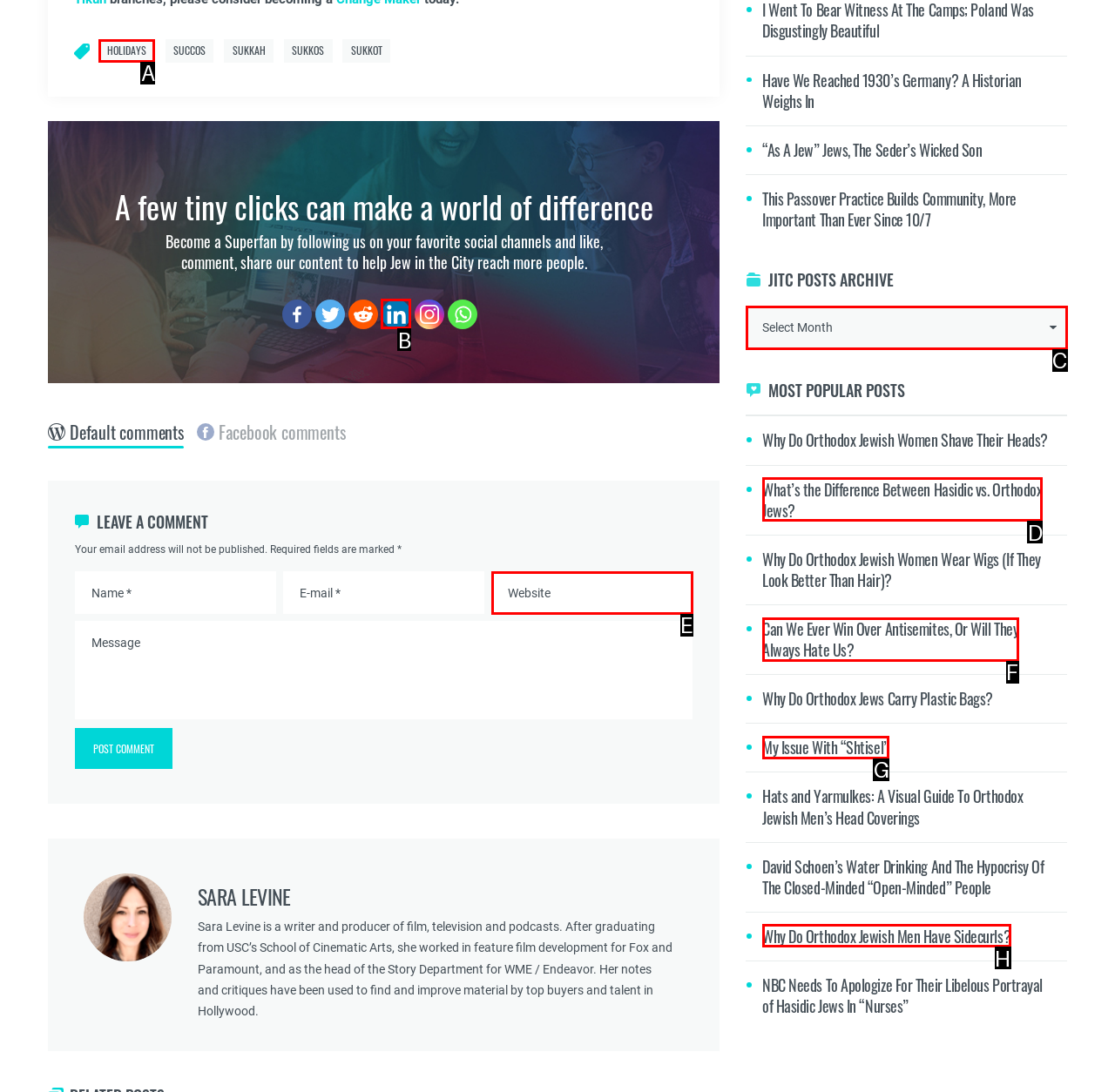What letter corresponds to the UI element to complete this task: View the article about Gangrene (Necrosis)
Answer directly with the letter.

None